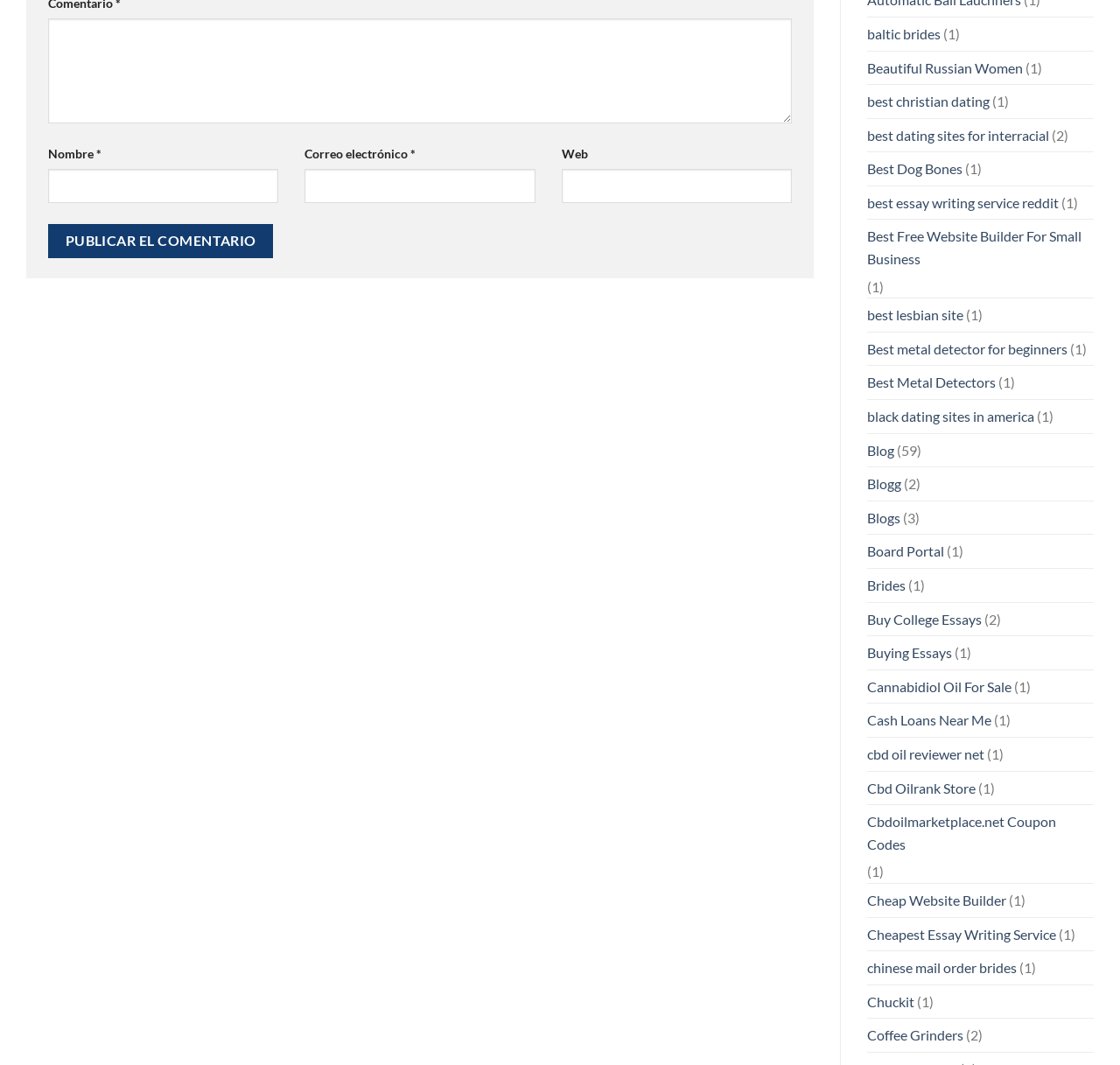Locate the bounding box of the user interface element based on this description: "cbd oil reviewer net".

[0.774, 0.693, 0.879, 0.724]